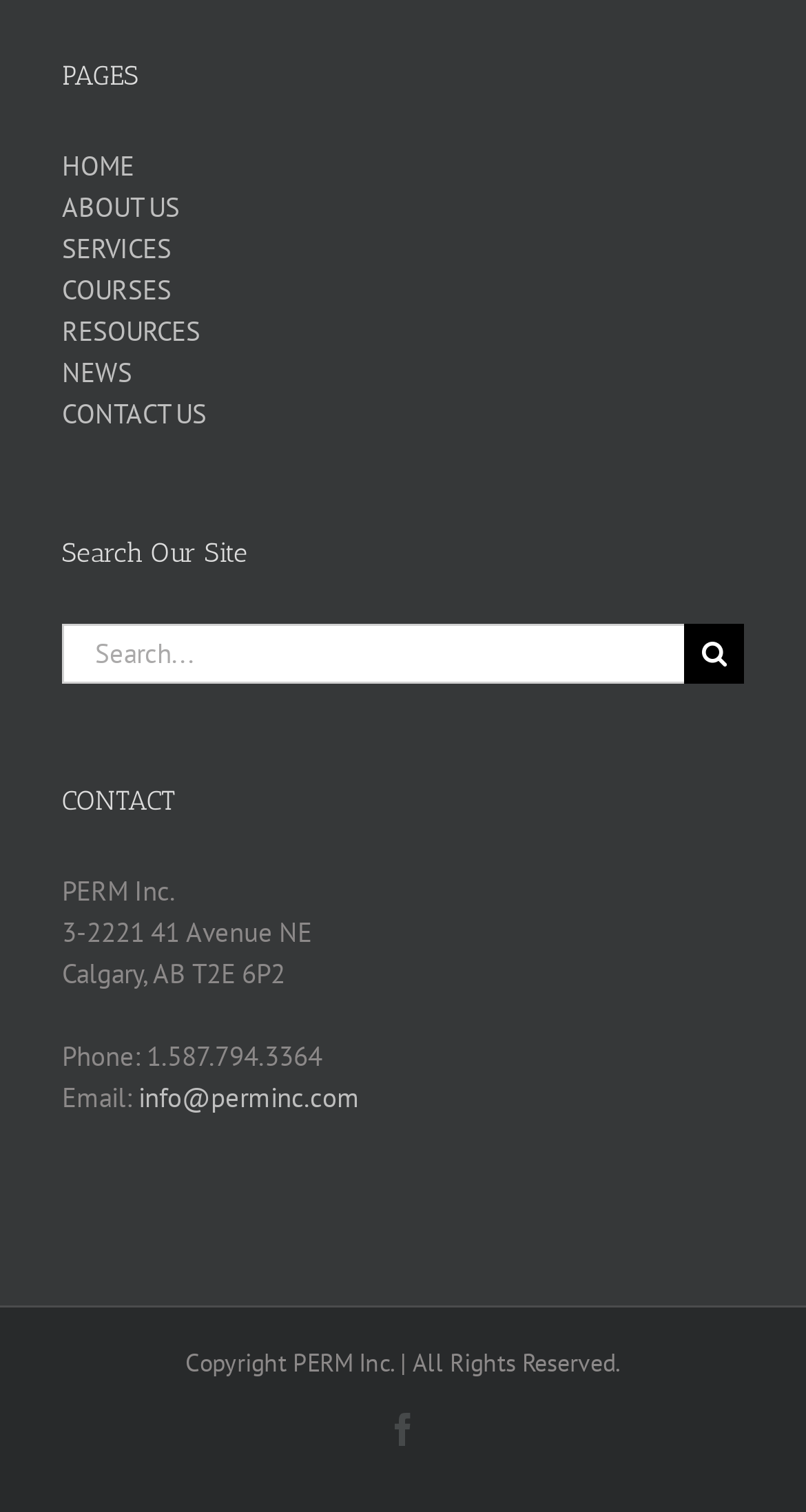Please identify the bounding box coordinates of the element I should click to complete this instruction: 'search for something'. The coordinates should be given as four float numbers between 0 and 1, like this: [left, top, right, bottom].

[0.077, 0.412, 0.923, 0.452]